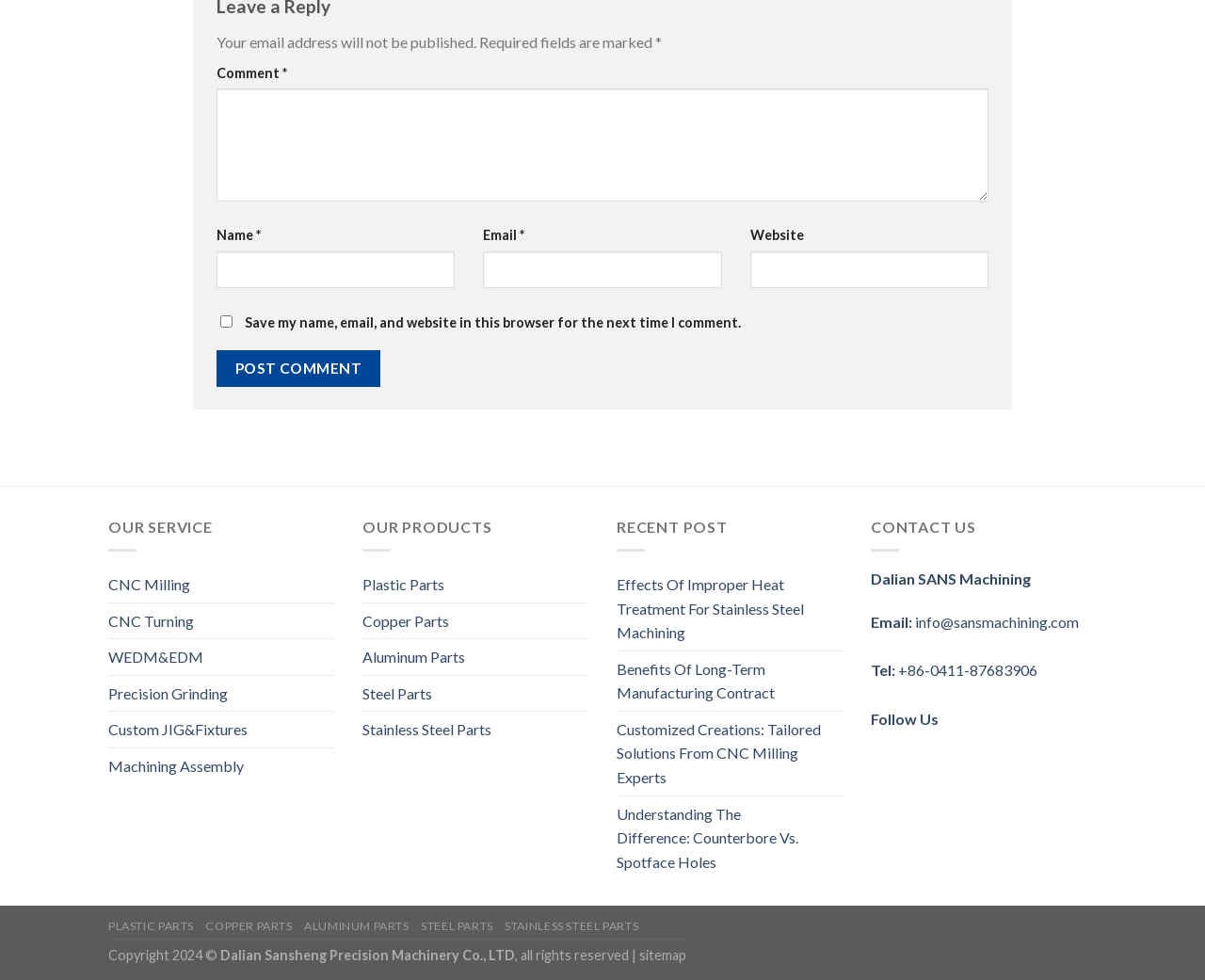Find the bounding box coordinates of the clickable area required to complete the following action: "Visit the CNC Milling page".

[0.09, 0.578, 0.158, 0.614]